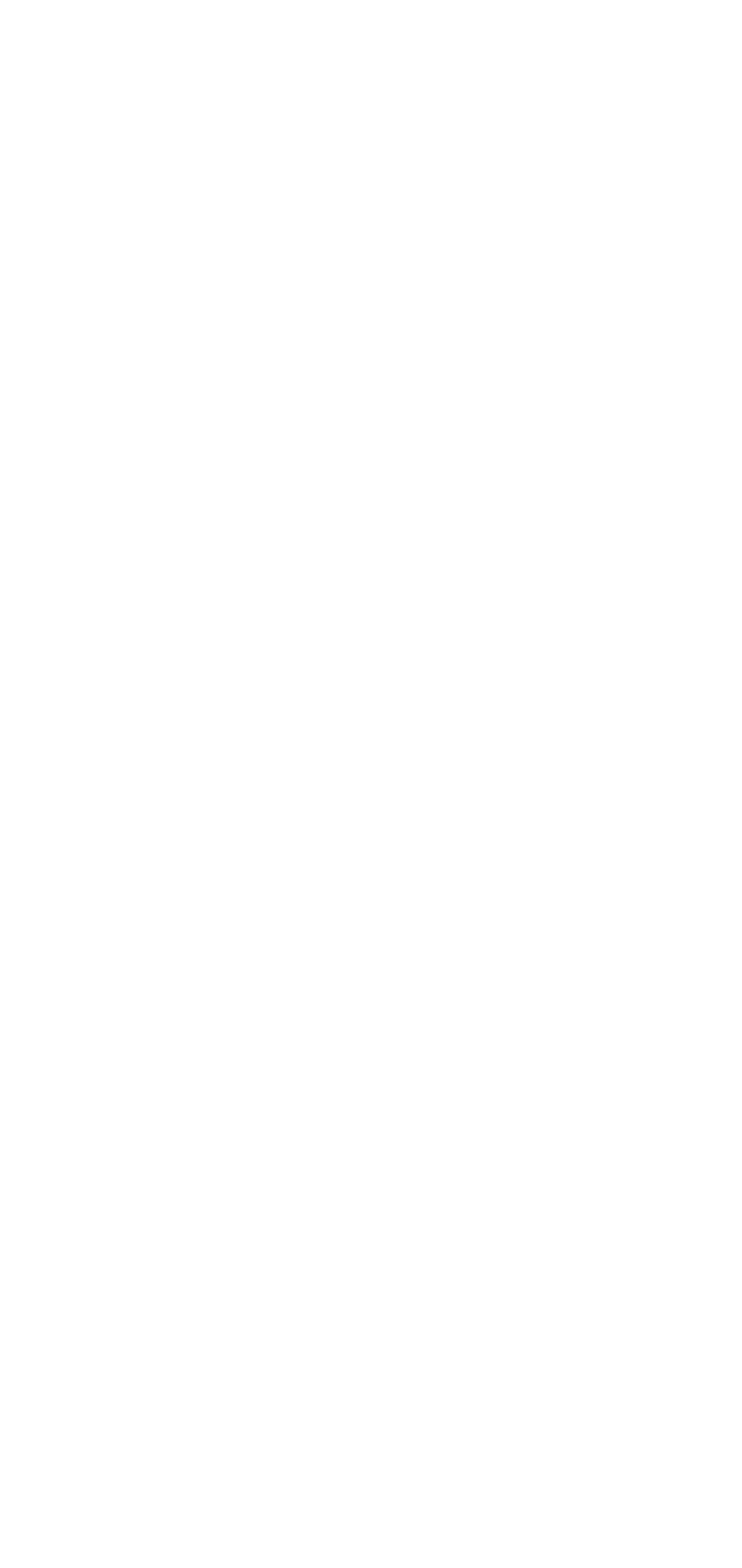How many social media icons are there?
Please answer the question with a detailed response using the information from the screenshot.

I counted the number of social media icons by looking at the links with icon images, which are Facebook, Pinterest, Instagram, and Quora.